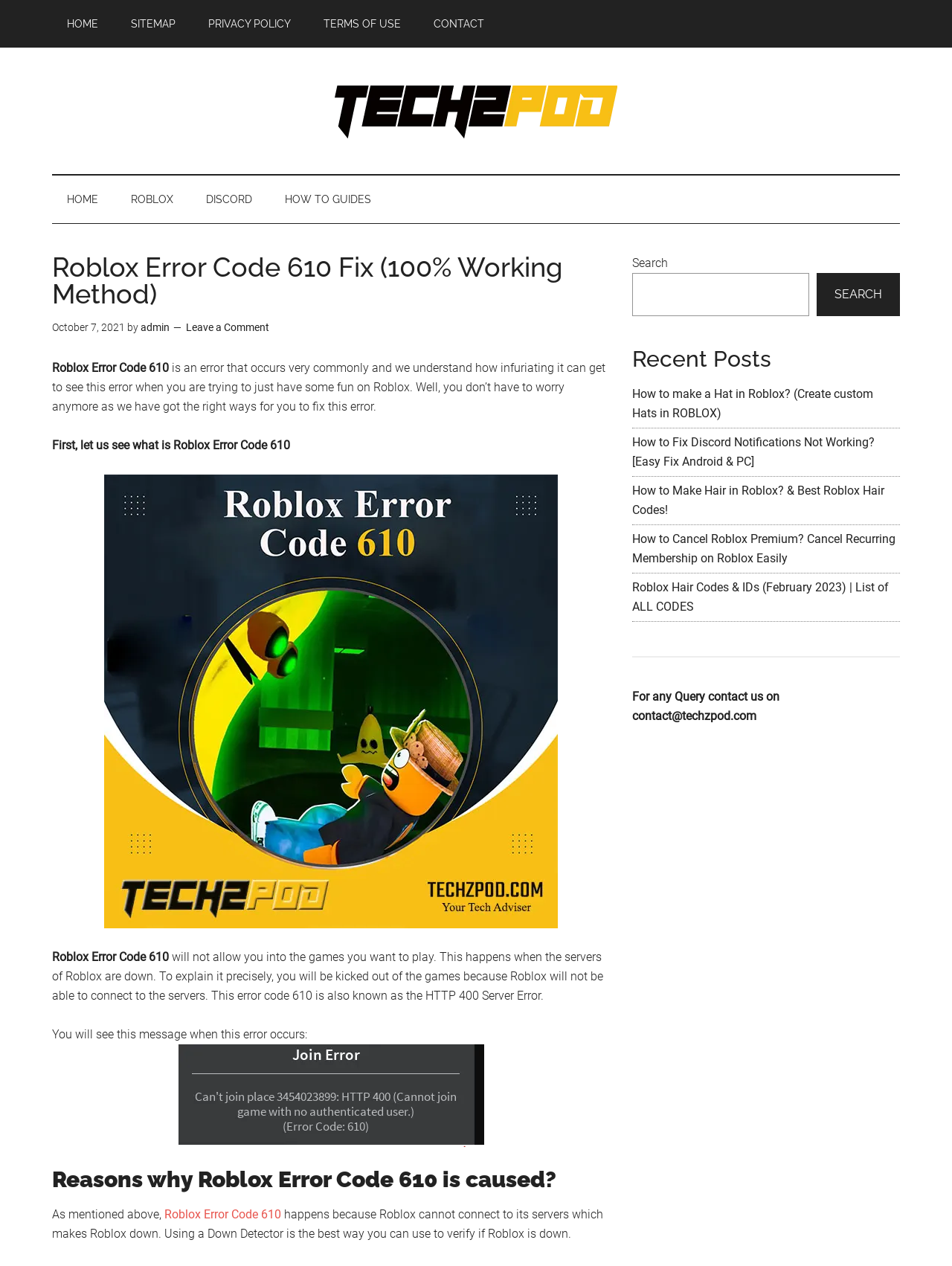Who wrote the article about Roblox Error Code 610?
From the screenshot, supply a one-word or short-phrase answer.

admin